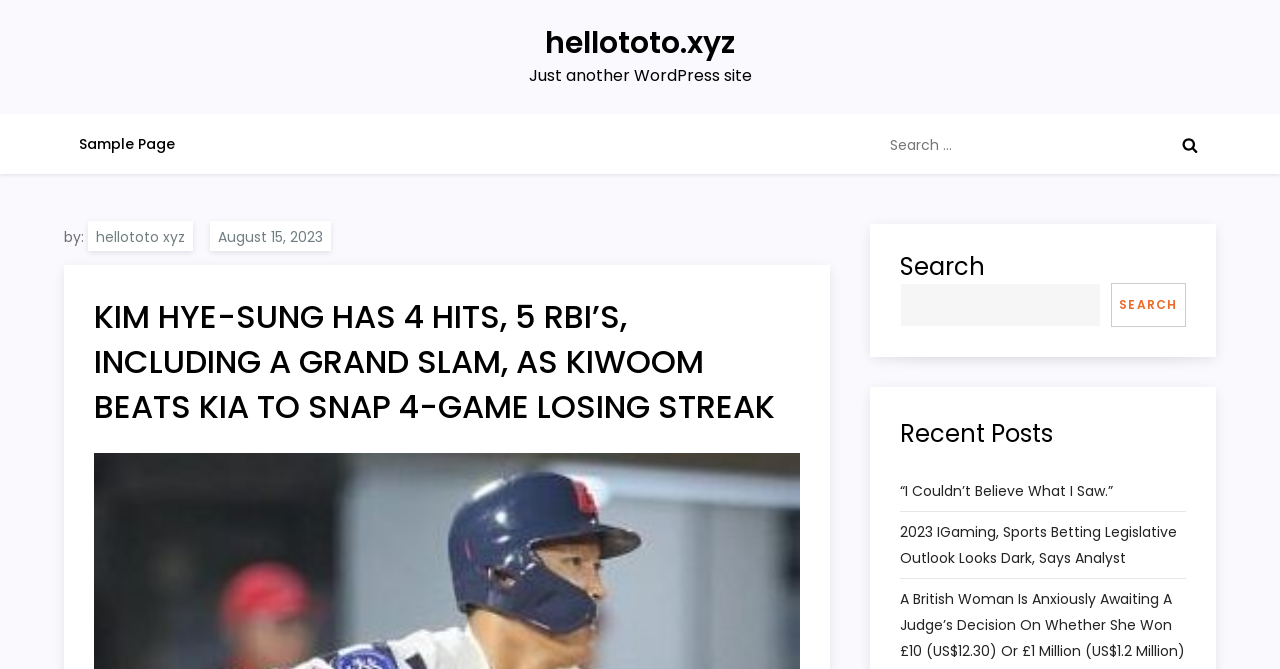Determine the bounding box coordinates for the region that must be clicked to execute the following instruction: "Search again".

[0.703, 0.423, 0.86, 0.489]